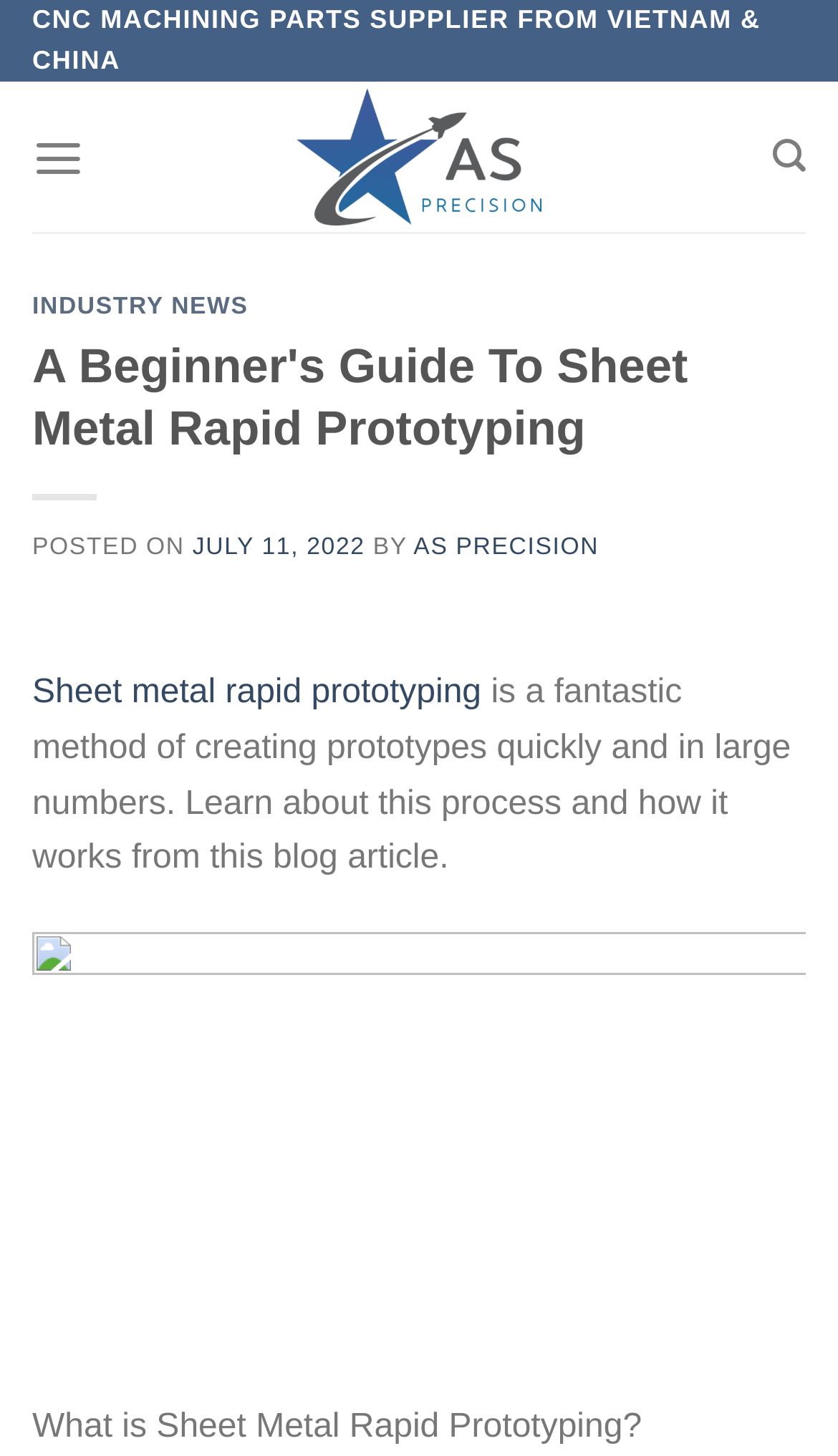What is the purpose of the image in the blog article?
Refer to the image and answer the question using a single word or phrase.

Unknown